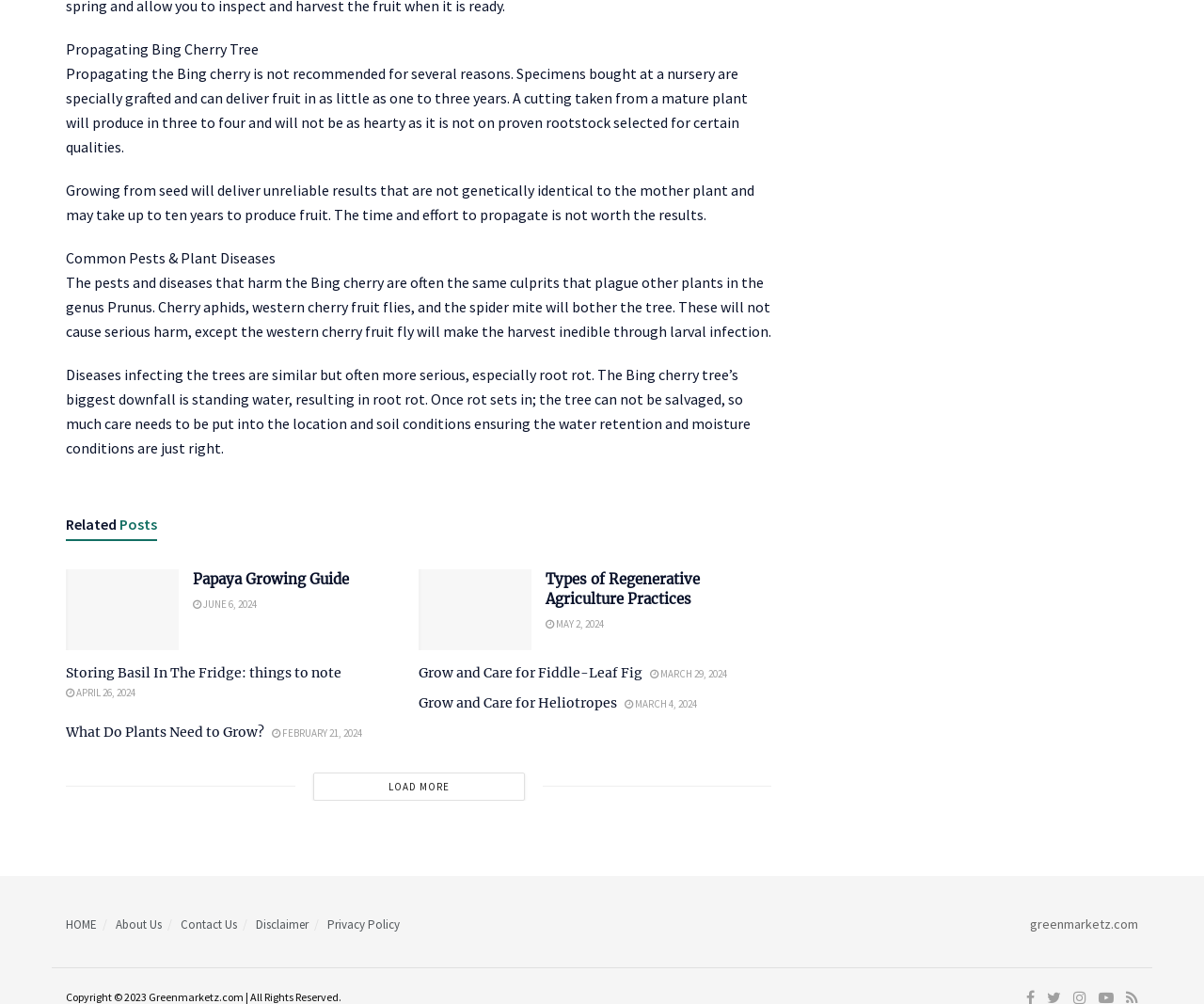Show the bounding box coordinates of the element that should be clicked to complete the task: "Check the 'Related Posts' section".

[0.055, 0.506, 0.13, 0.539]